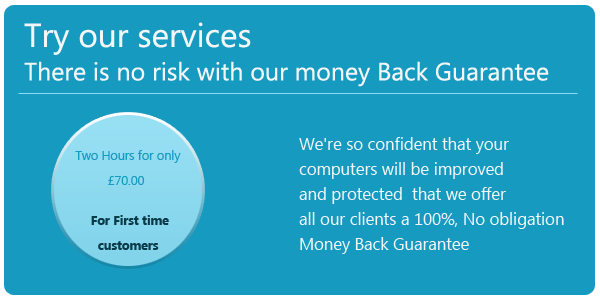Answer this question using a single word or a brief phrase:
What is the cost of the 'Two Hours' offer?

£70.00